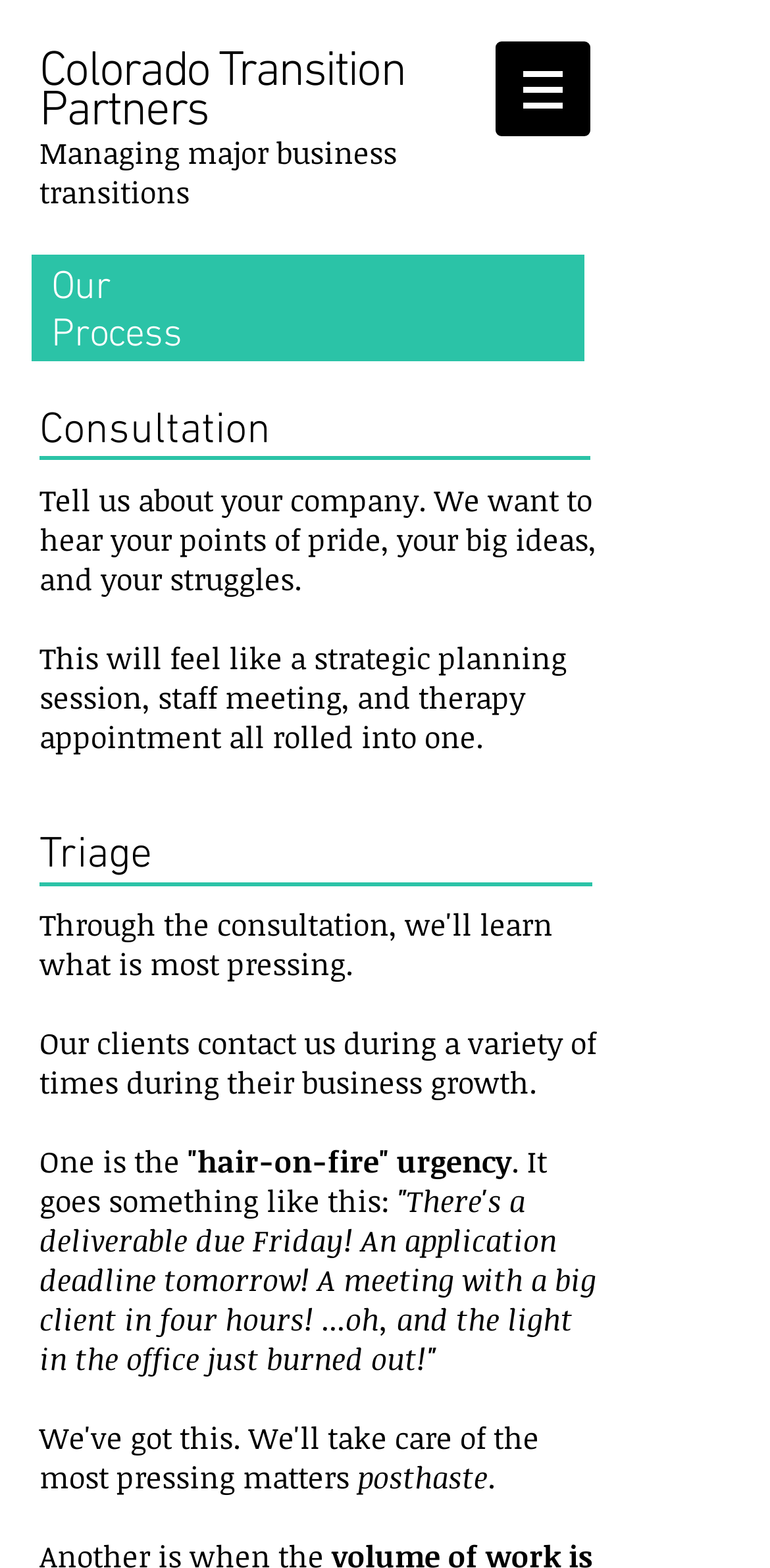Your task is to find and give the main heading text of the webpage.

Colorado Transition Partners